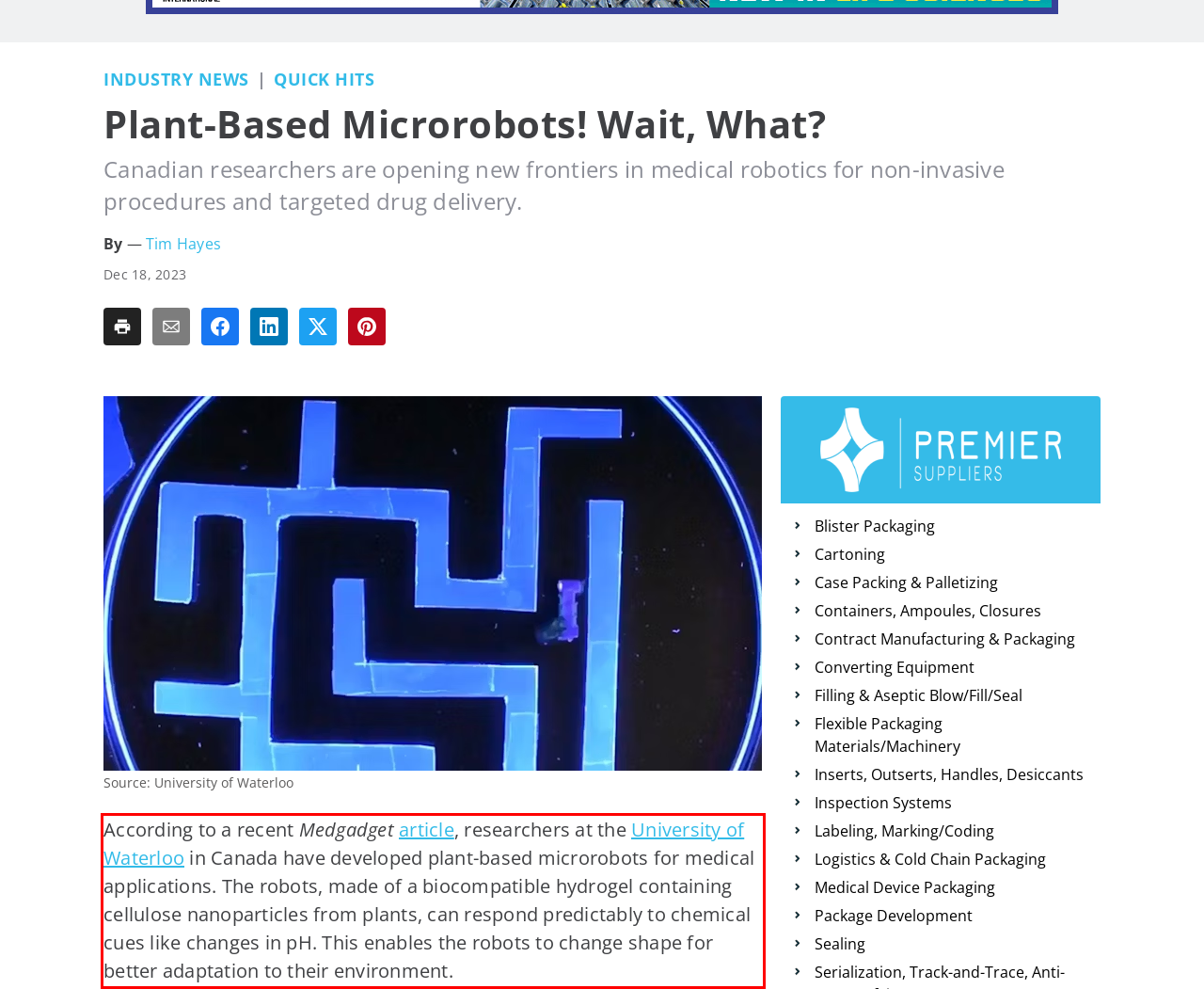Please identify and extract the text from the UI element that is surrounded by a red bounding box in the provided webpage screenshot.

According to a recent Medgadget article, researchers at the University of Waterloo in Canada have developed plant-based microrobots for medical applications. The robots, made of a biocompatible hydrogel containing cellulose nanoparticles from plants, can respond predictably to chemical cues like changes in pH. This enables the robots to change shape for better adaptation to their environment.